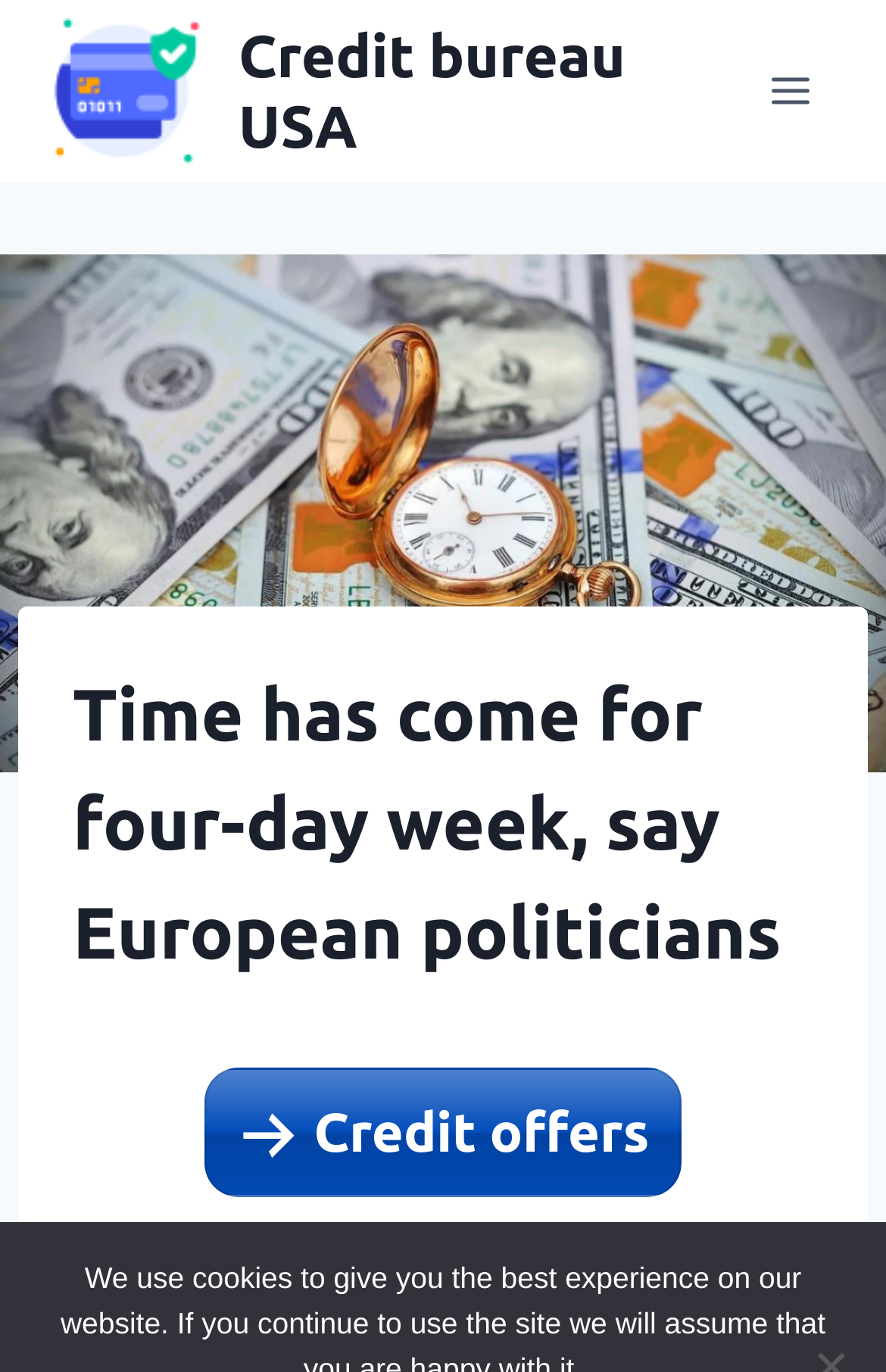Determine the heading of the webpage and extract its text content.

Time has come for four-day week, say European politicians